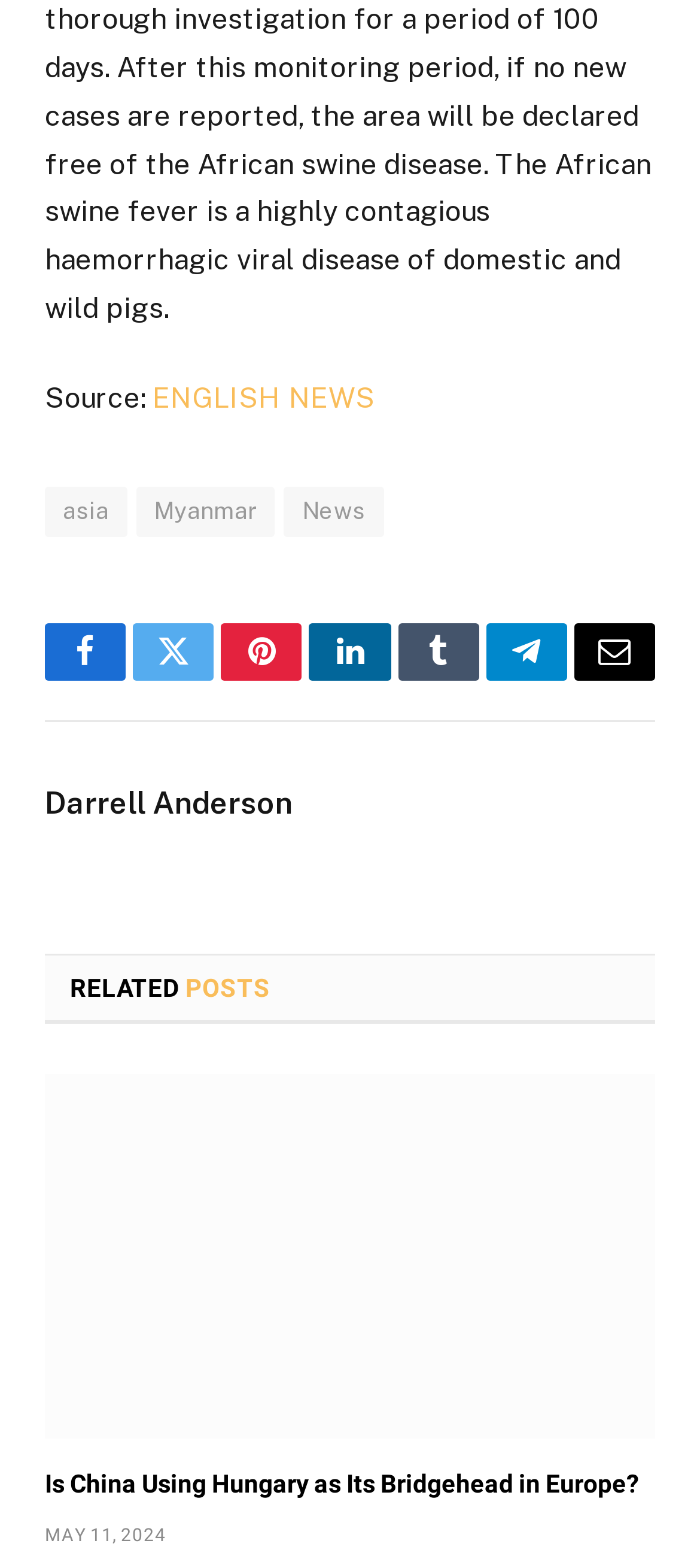What is the title of the first related post?
Analyze the image and provide a thorough answer to the question.

I looked at the section labeled 'RELATED POSTS' and found the first article title, which is 'Is China Using Hungary as Its Bridgehead in Europe?'.